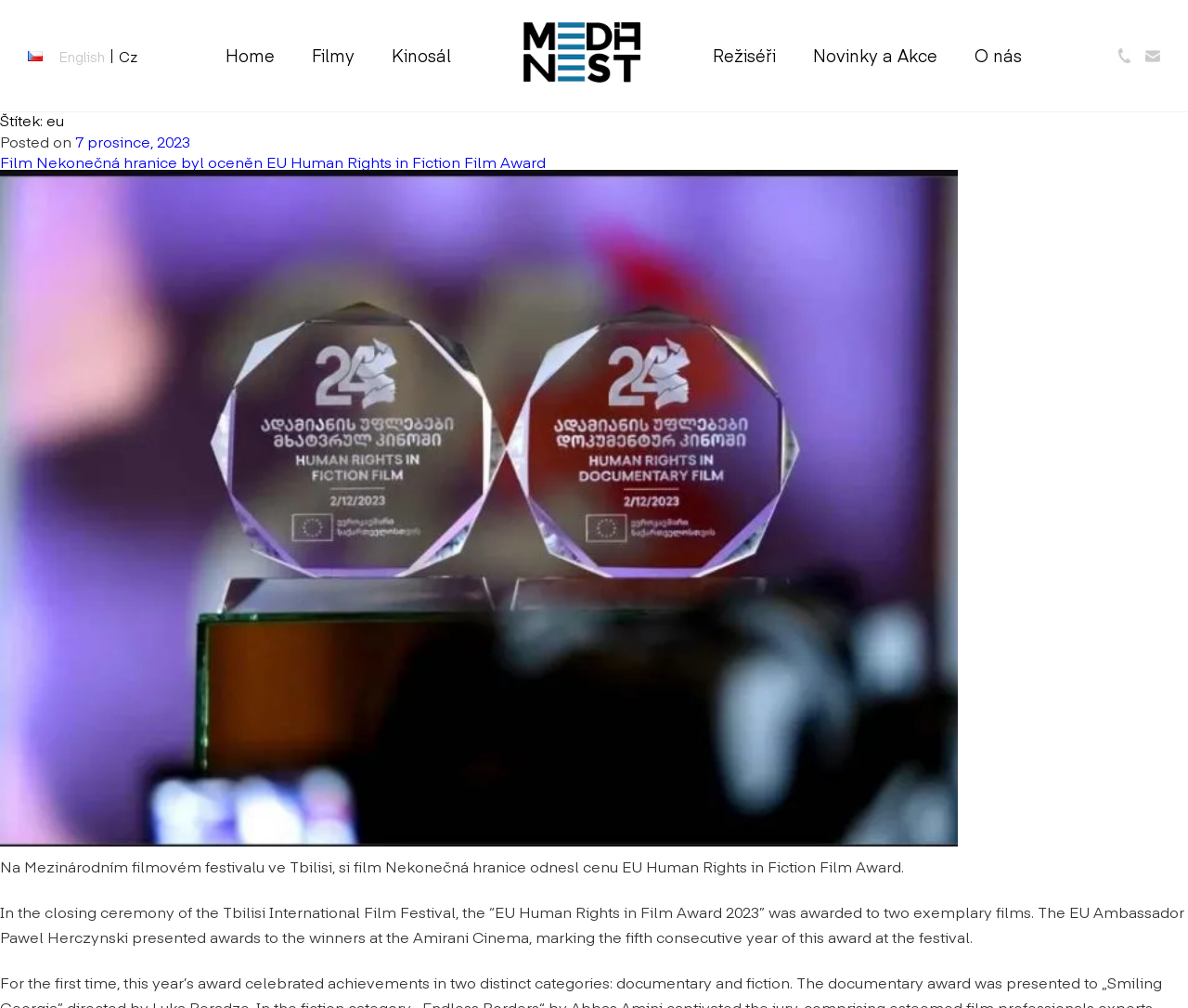Can you look at the image and give a comprehensive answer to the question:
What is the name of the EU Ambassador?

Based on the text content of the webpage, specifically the sentence 'The EU Ambassador Pawel Herczynski presented awards to the winners at the Amirani Cinema', the name of the EU Ambassador is Pawel Herczynski.